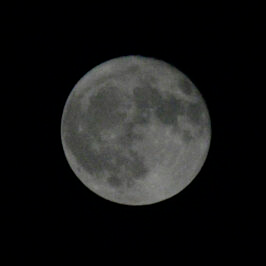Reply to the question with a single word or phrase:
What emotion does the image evoke?

Tranquility and wonder